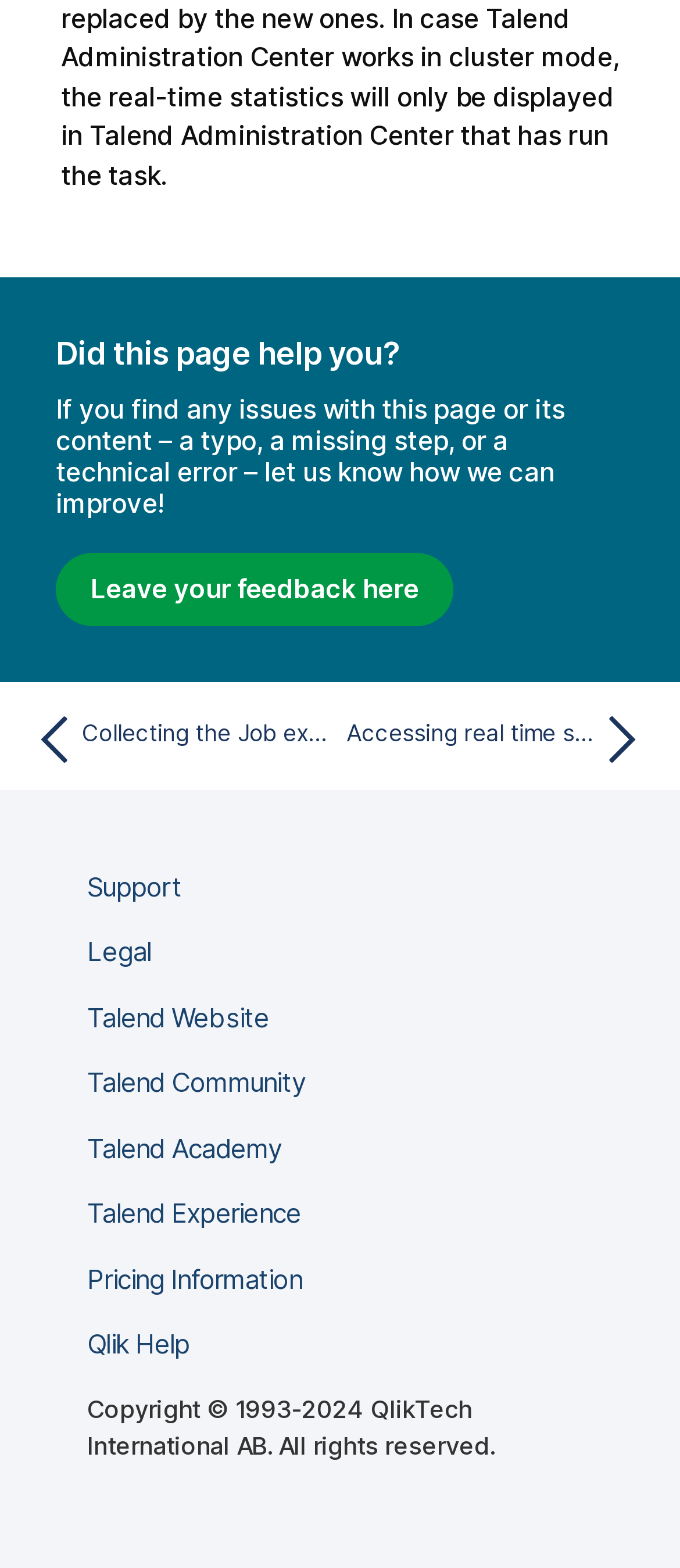Determine the bounding box coordinates of the region that needs to be clicked to achieve the task: "Go to 'Talend Website'".

[0.128, 0.638, 0.396, 0.659]